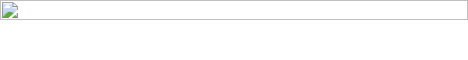How many steps are involved in receiving grant money?
Refer to the image and offer an in-depth and detailed answer to the question.

The surrounding text emphasizes a straightforward three-step guide for receiving grant money, aiming to encourage users to take immediate action and apply for financial assistance.